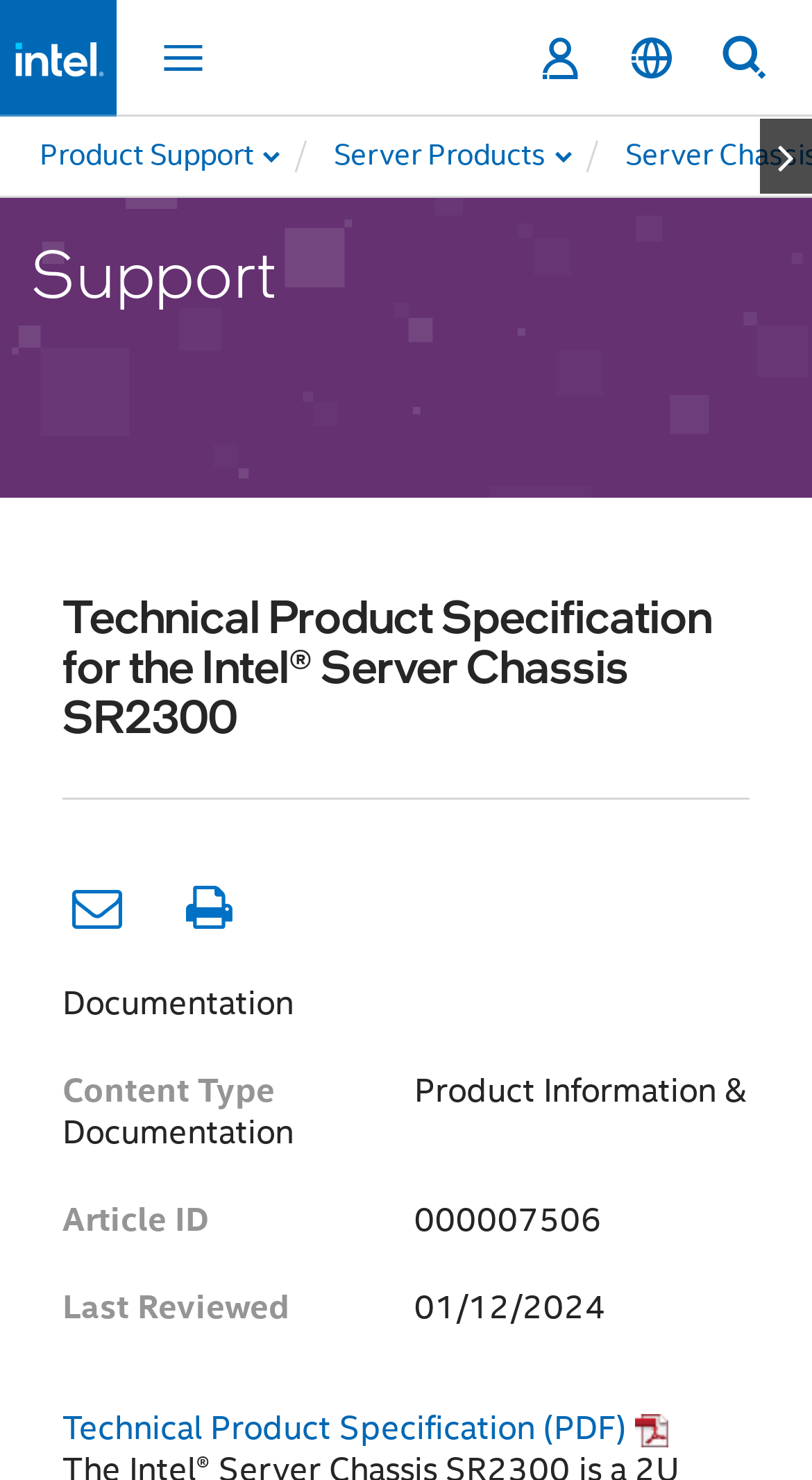What is the article ID of the documentation?
Observe the image and answer the question with a one-word or short phrase response.

000007506